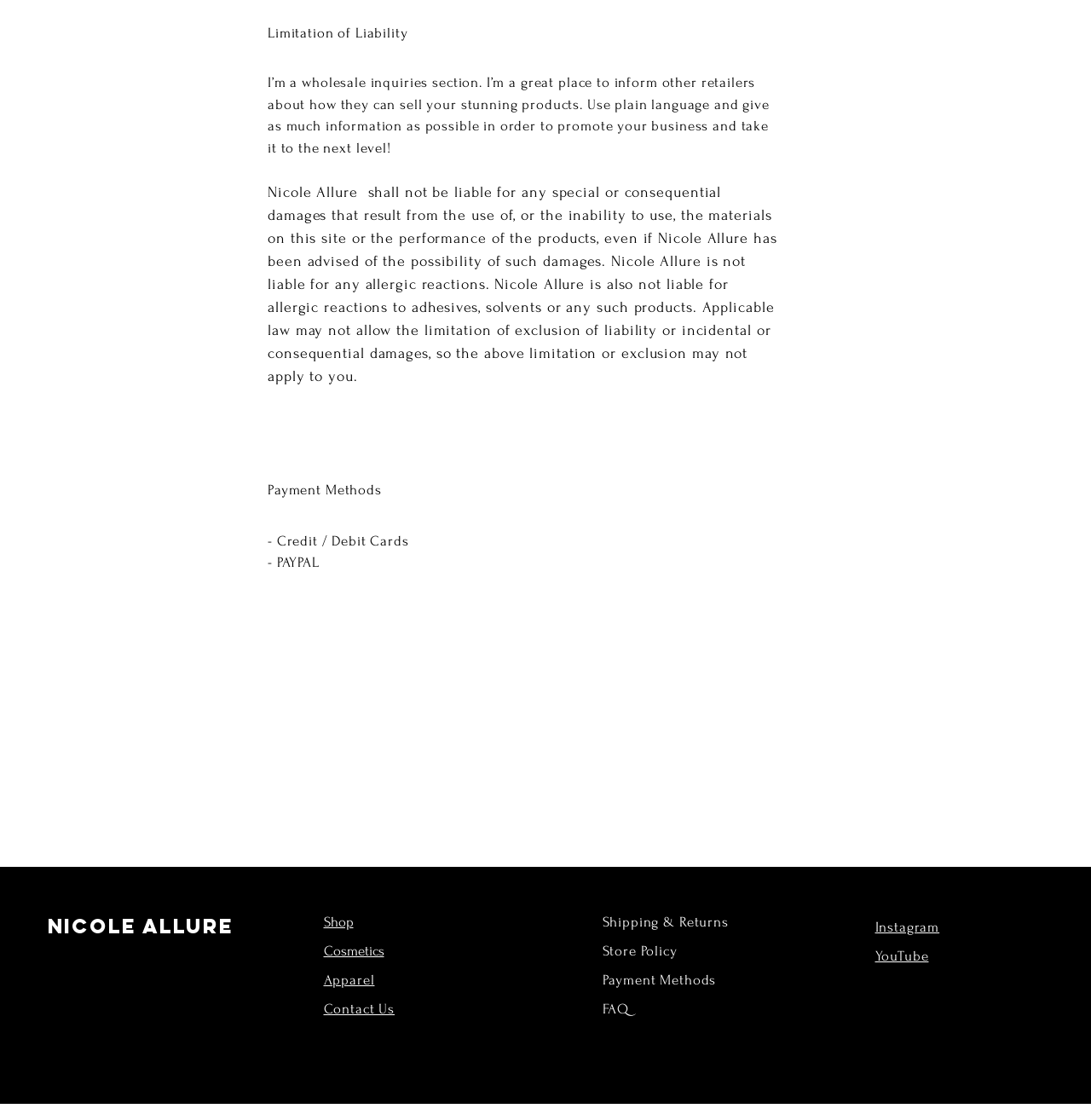Bounding box coordinates are given in the format (top-left x, top-left y, bottom-right x, bottom-right y). All values should be floating point numbers between 0 and 1. Provide the bounding box coordinate for the UI element described as: Shop

[0.296, 0.816, 0.324, 0.83]